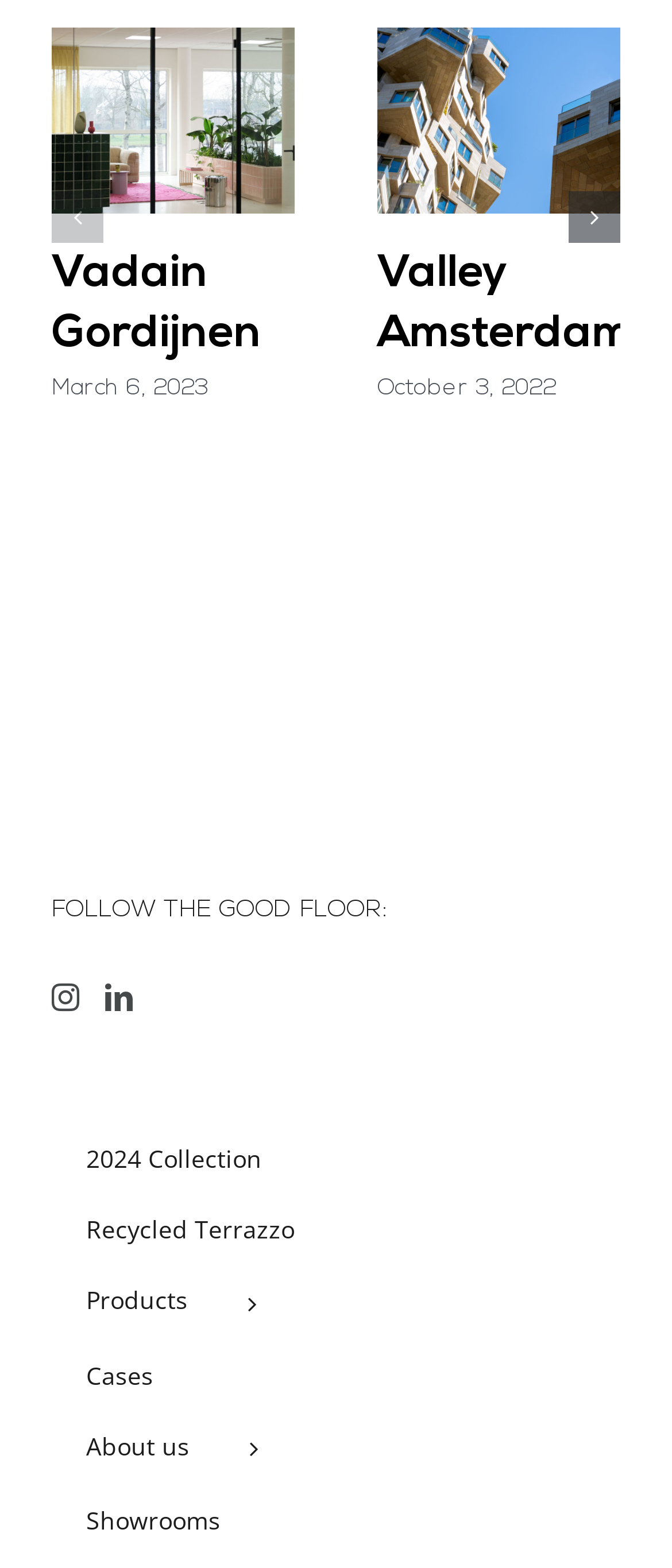How many product categories are there?
Answer with a single word or phrase by referring to the visual content.

5